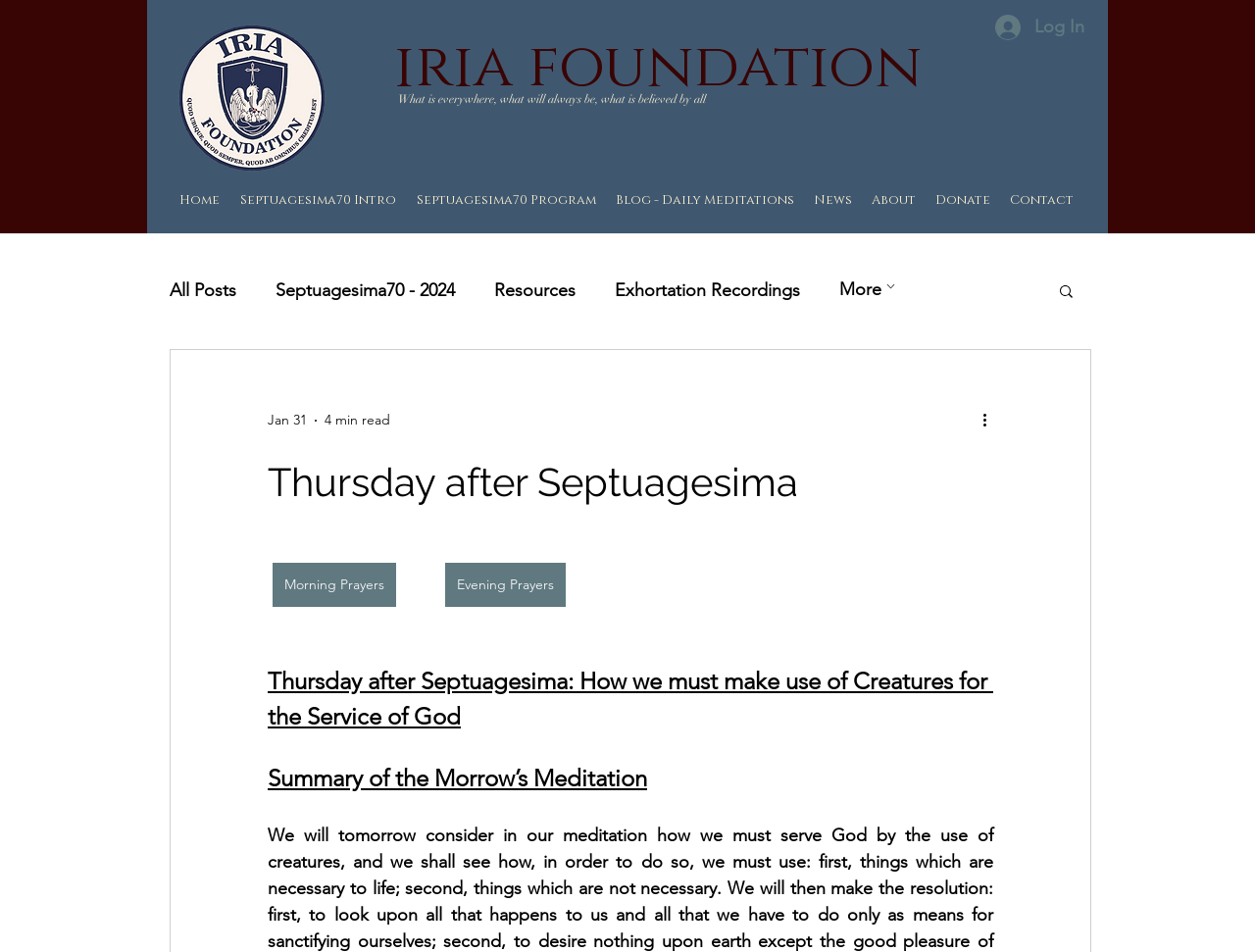Please find and report the bounding box coordinates of the element to click in order to perform the following action: "View 'Morning Prayers'". The coordinates should be expressed as four float numbers between 0 and 1, in the format [left, top, right, bottom].

[0.217, 0.591, 0.316, 0.637]